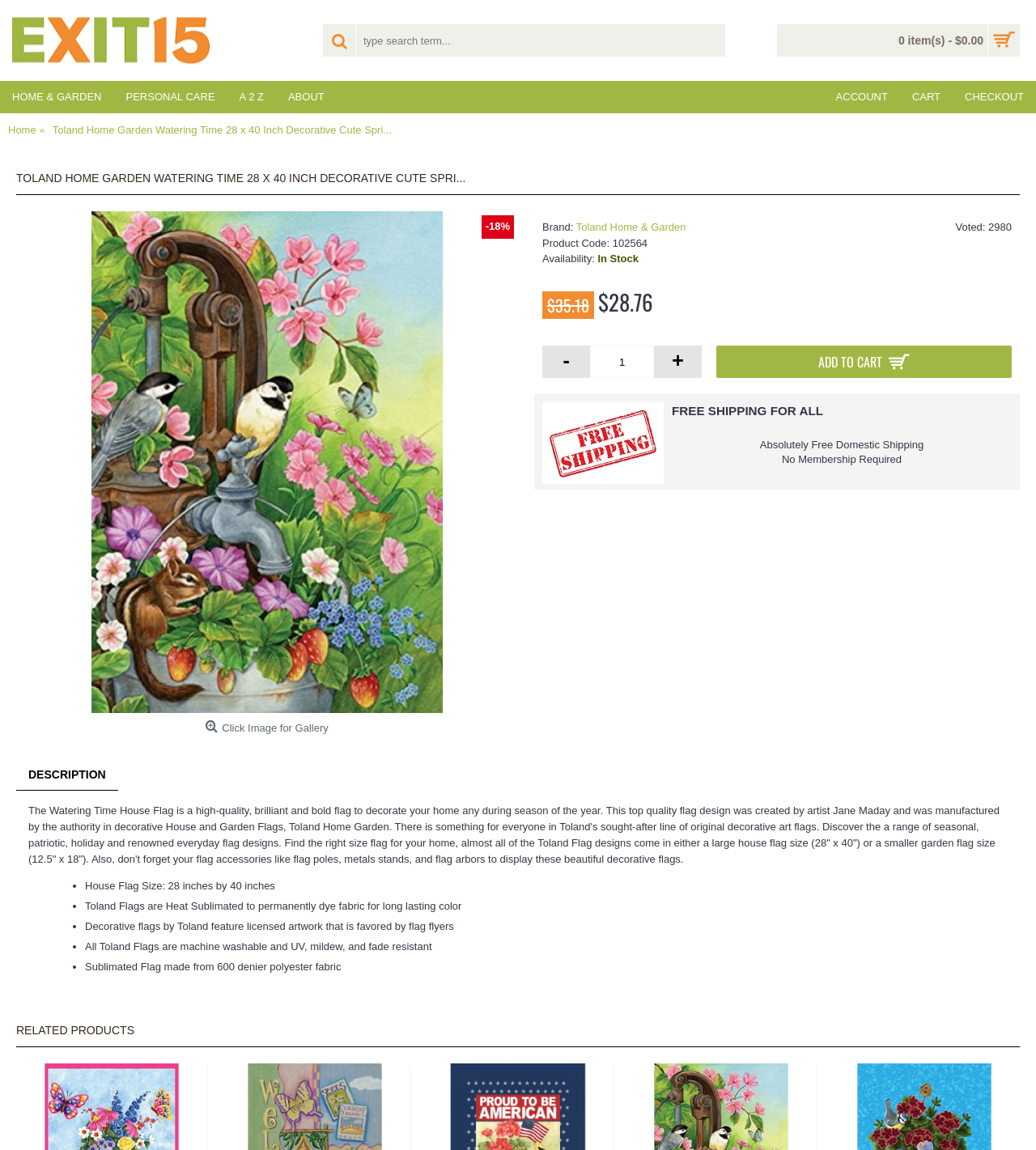Please answer the following question as detailed as possible based on the image: 
What is the price of the product?

I found the price of the product by looking at the price label on the webpage, which is located near the product image and description. The price is listed as '$28.76', which is the discounted price of the product.